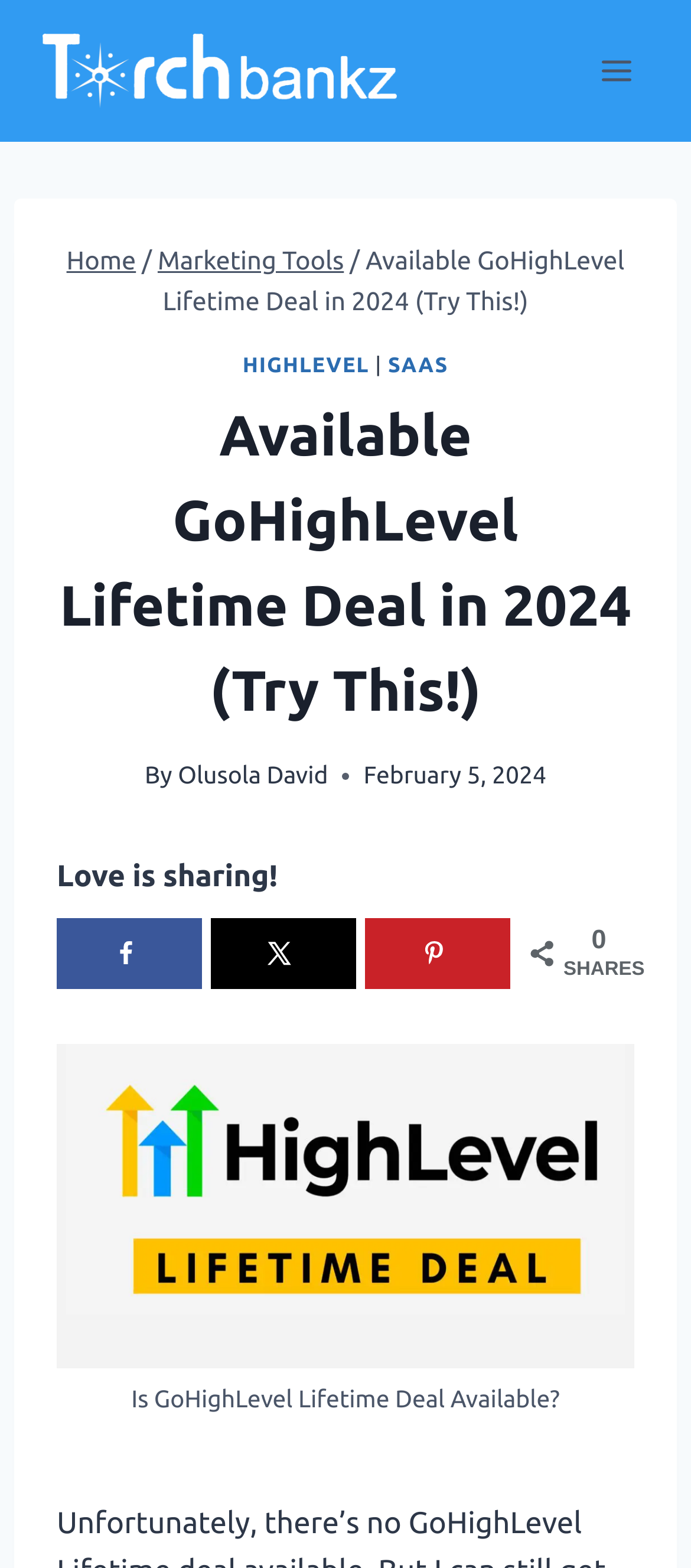Given the description: "alt="torchbankz logo"", determine the bounding box coordinates of the UI element. The coordinates should be formatted as four float numbers between 0 and 1, [left, top, right, bottom].

[0.062, 0.021, 0.618, 0.069]